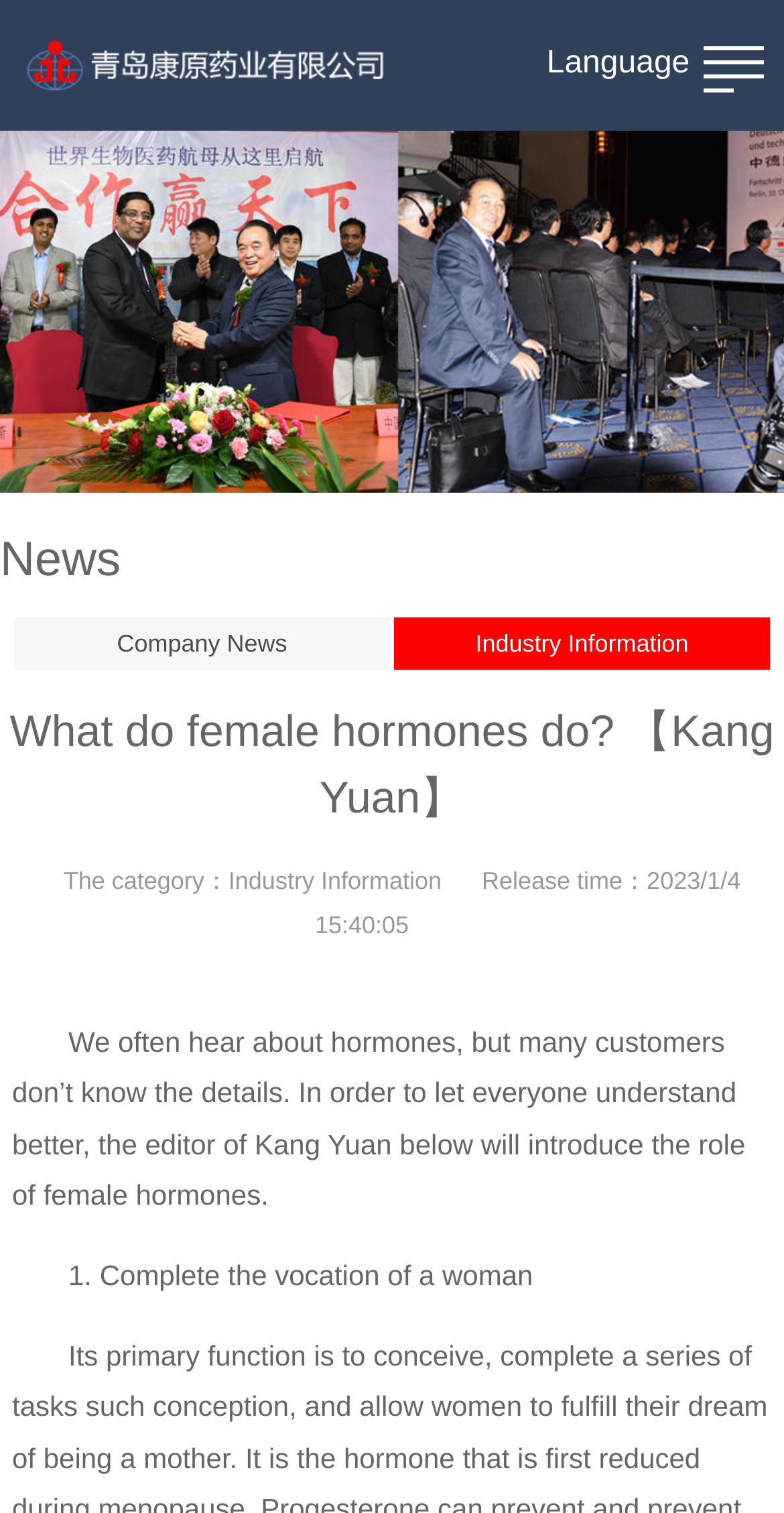When was this article released?
Refer to the image and give a detailed answer to the query.

I found the release time of this article by looking at the text 'Release time：' followed by the specific time '2023/1/4 15:40:05'.